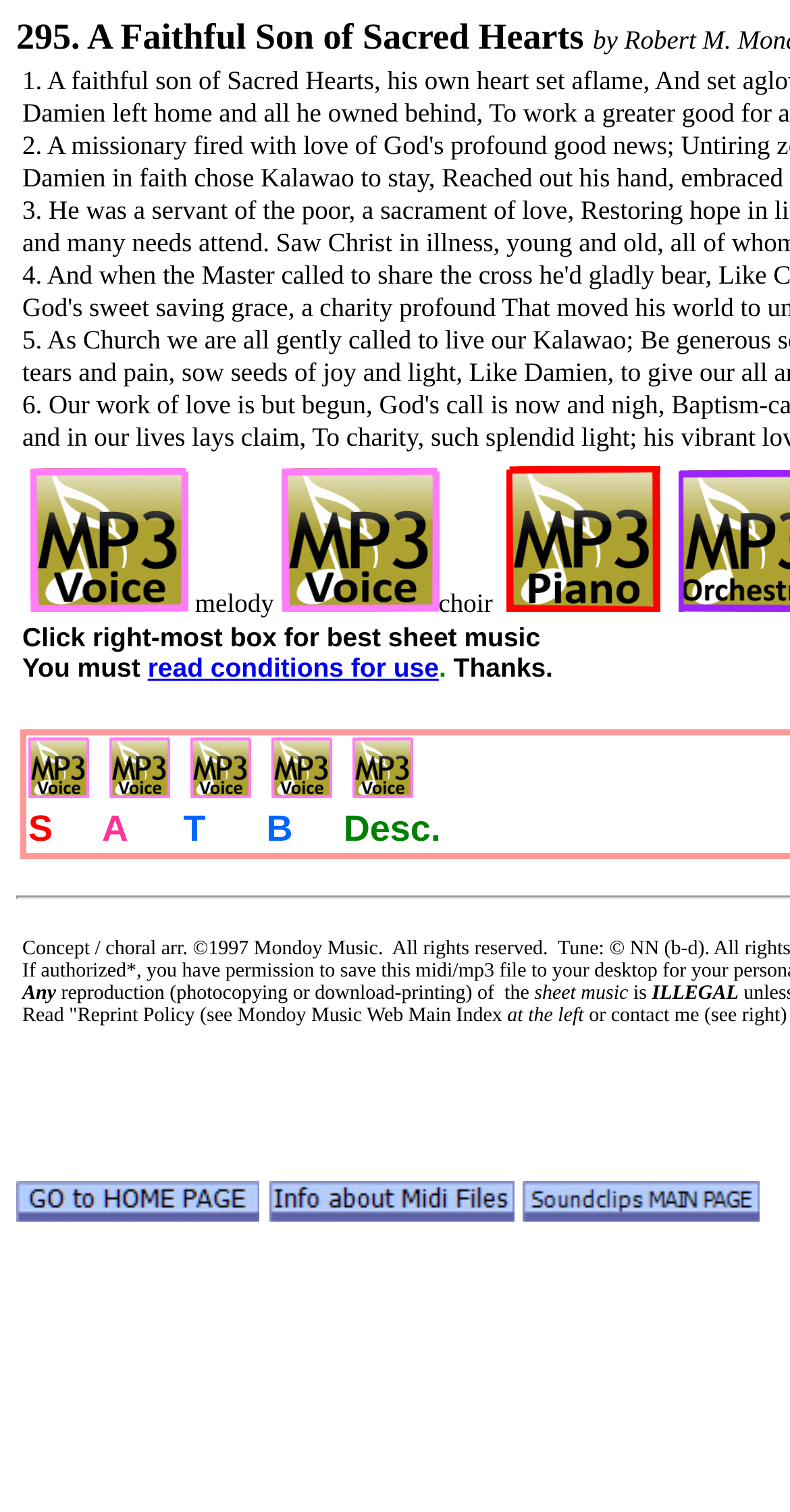Identify the bounding box coordinates of the HTML element based on this description: "Cookie settings".

None